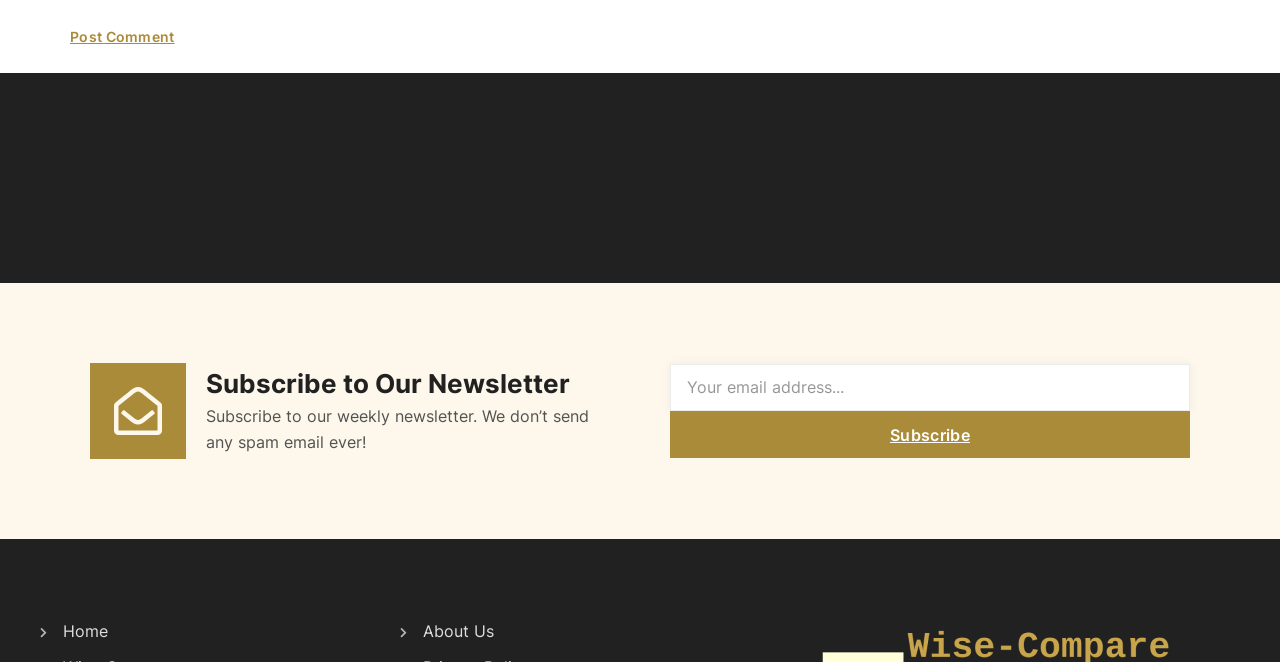Find the UI element described as: "name="submit" value="Post Comment"" and predict its bounding box coordinates. Ensure the coordinates are four float numbers between 0 and 1, [left, top, right, bottom].

[0.055, 0.041, 0.136, 0.07]